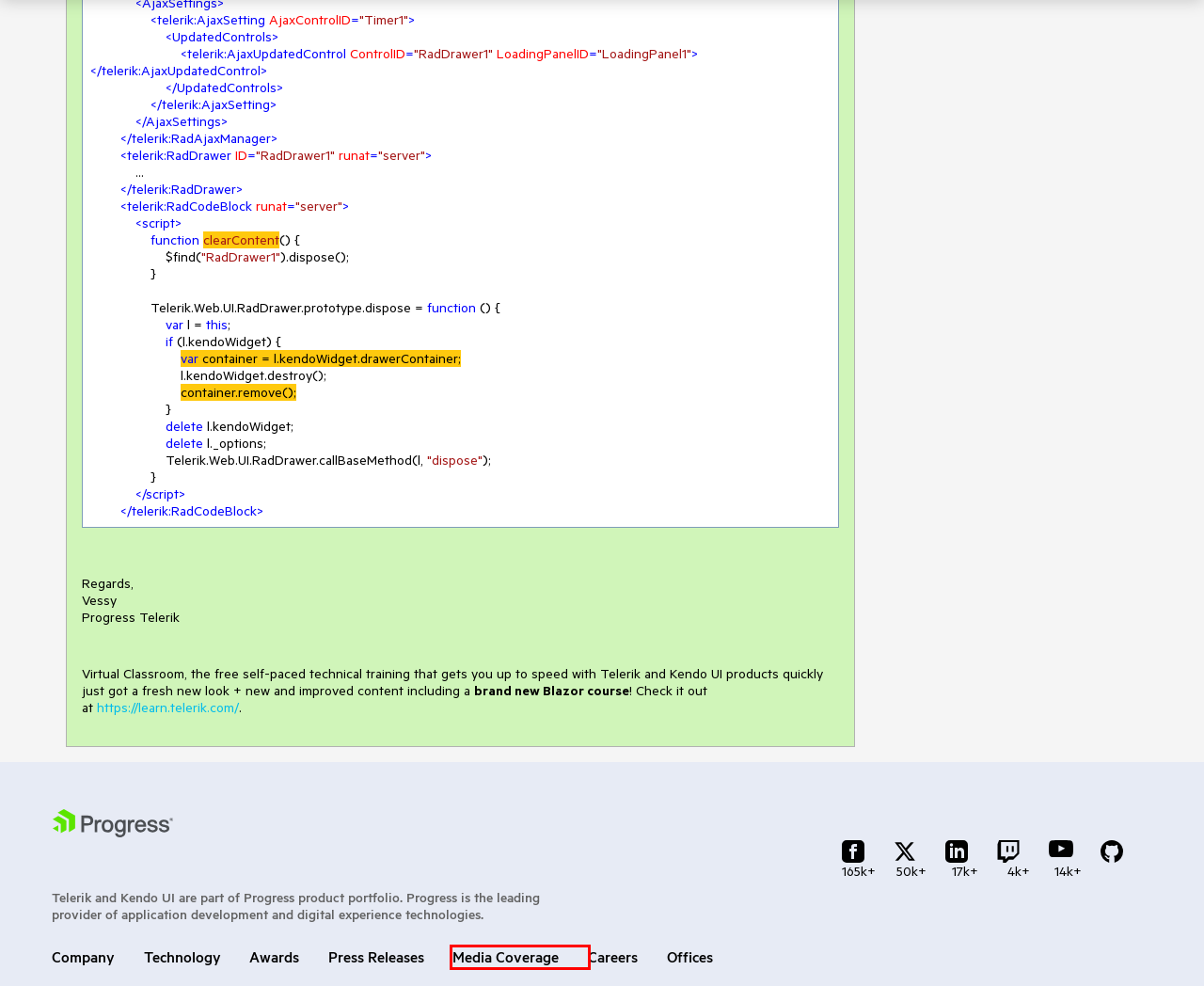Examine the screenshot of a webpage with a red bounding box around an element. Then, select the webpage description that best represents the new page after clicking the highlighted element. Here are the descriptions:
A. Products - Progress
B. Press Coverage
C. The Company That Helps With Your Critical Business Apps | Progress Software
D. Worldwide Offices - Progress
E. Loading
F. Develop, Deploy & Manage High-Impact Business Apps | Progress Software
G. Progress Company Awards - Progress
H. Explore Job Opportunities - Progress Careers

B